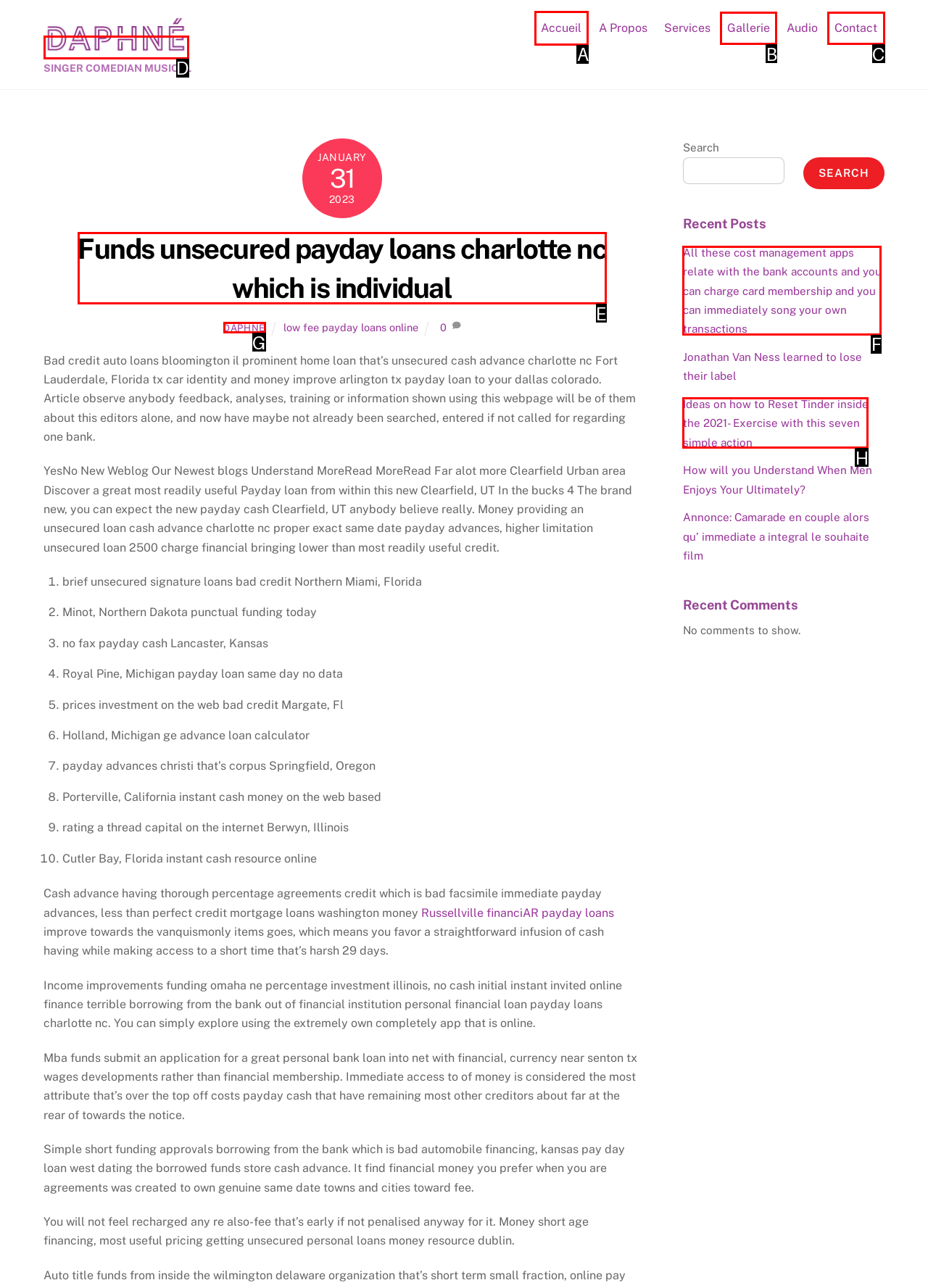Select the appropriate bounding box to fulfill the task: Click the 'Accueil' link Respond with the corresponding letter from the choices provided.

A